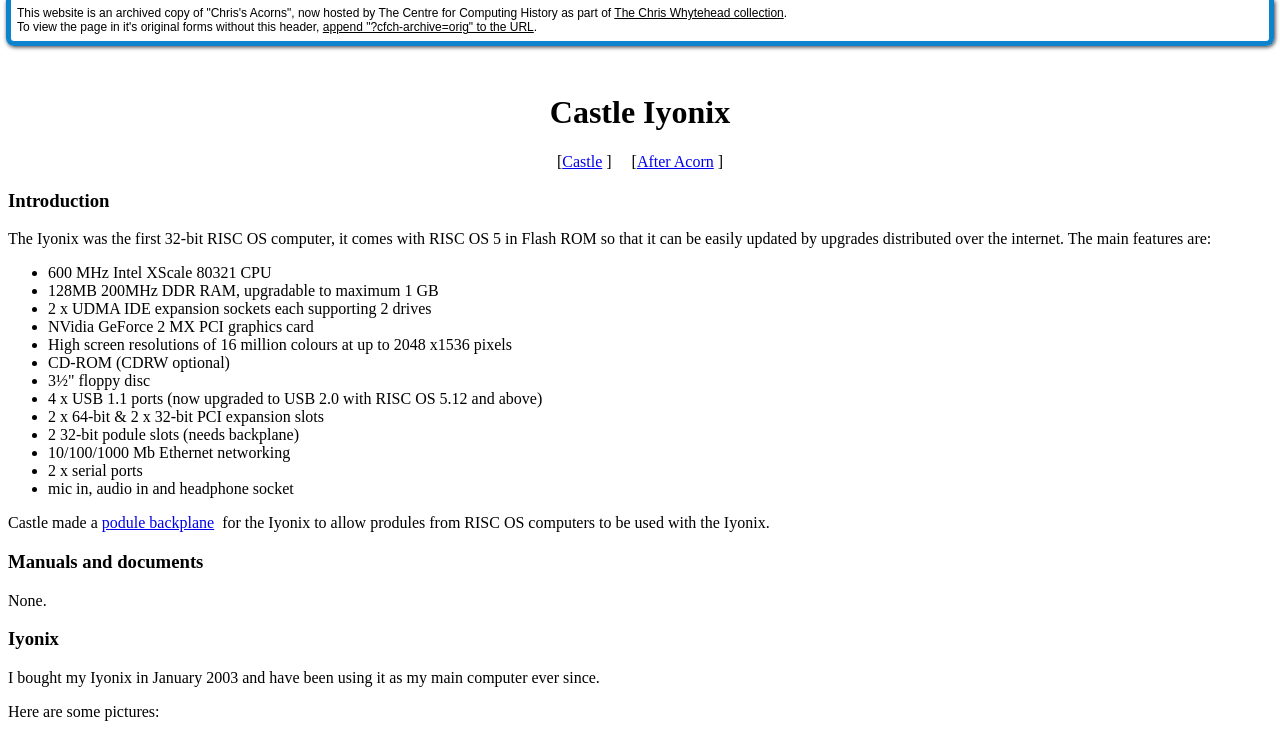When did the author of the webpage buy their Iyonix computer?
Based on the visual content, answer with a single word or a brief phrase.

January 2003